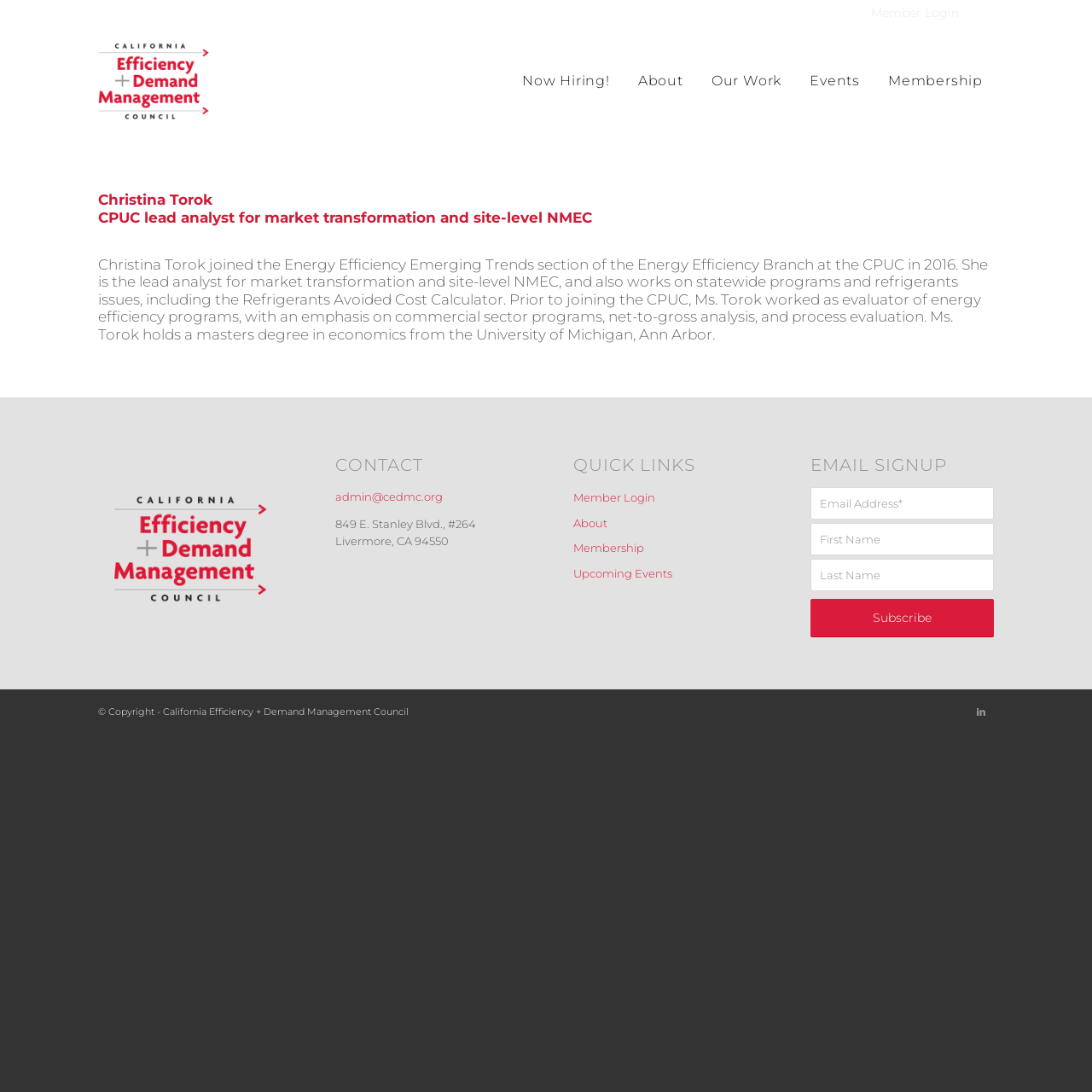Please identify the bounding box coordinates of the clickable area that will allow you to execute the instruction: "Subscribe to the newsletter".

[0.742, 0.549, 0.91, 0.584]